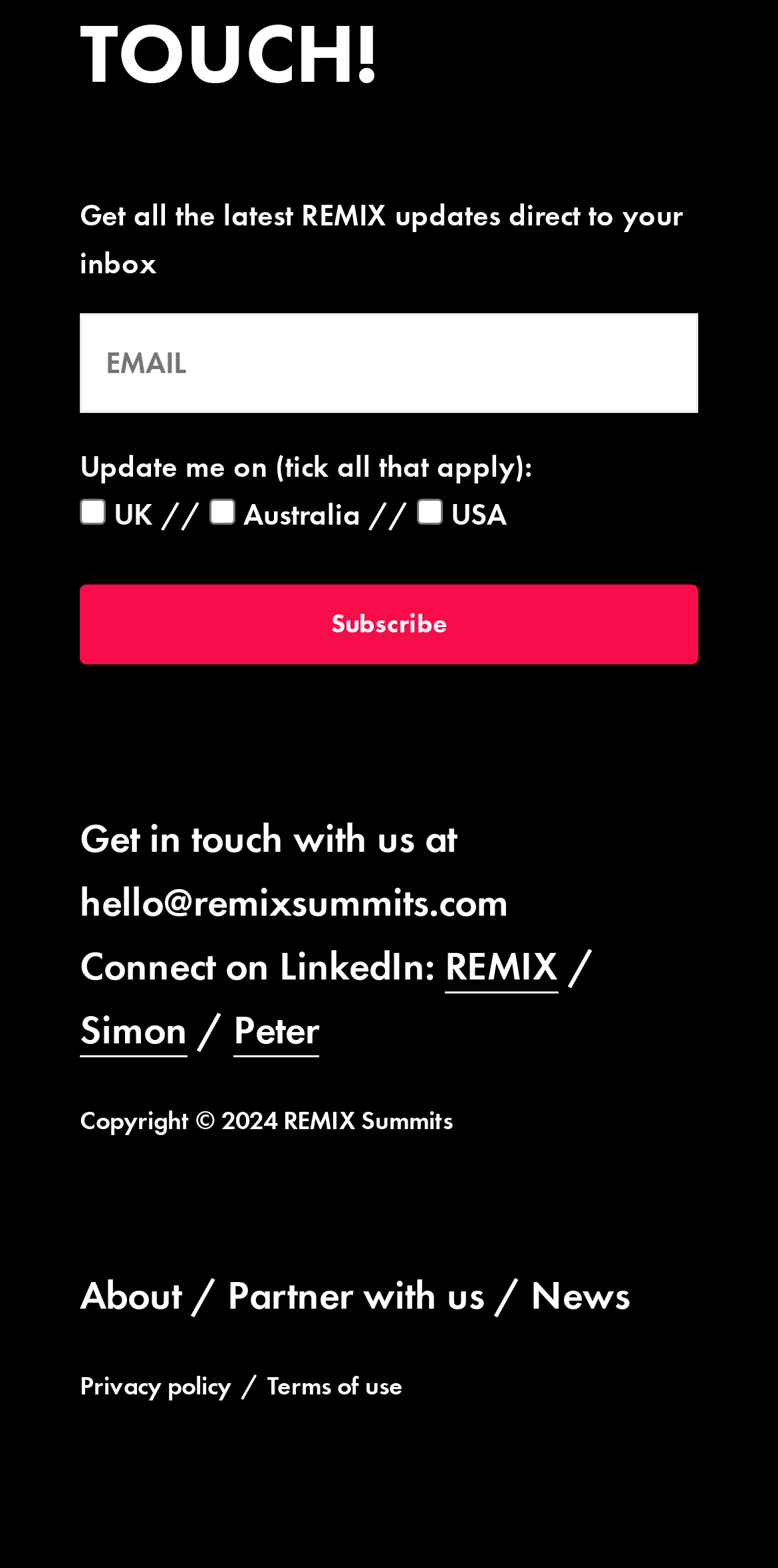Locate the bounding box coordinates of the clickable element to fulfill the following instruction: "Enter email address". Provide the coordinates as four float numbers between 0 and 1 in the format [left, top, right, bottom].

[0.103, 0.2, 0.897, 0.264]